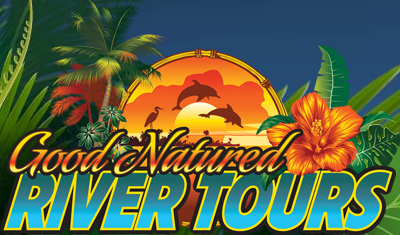Depict the image with a detailed narrative.

The image showcases the vibrant logo of "Good Natured River Tours," set against a serene blue background. Central to the design is a warm orange sun, adorned with silhouettes of dolphins leaping gracefully, symbolizing the enchanting wildlife found in the tour's locale. Surrounding this sun are lush green palm leaves and a striking hibiscus flower, enhancing the tropical feel and evoking the natural beauty of Melbourne's waterways. Prominently displayed in flowing script is the name "Good Natured," above the bold, eye-catching text "RIVER TOURS," signaling the company’s focus on eco-friendly and enjoyable sightseeing experiences. This logo encapsulates the essence of adventure and connection with nature that the tours promise.